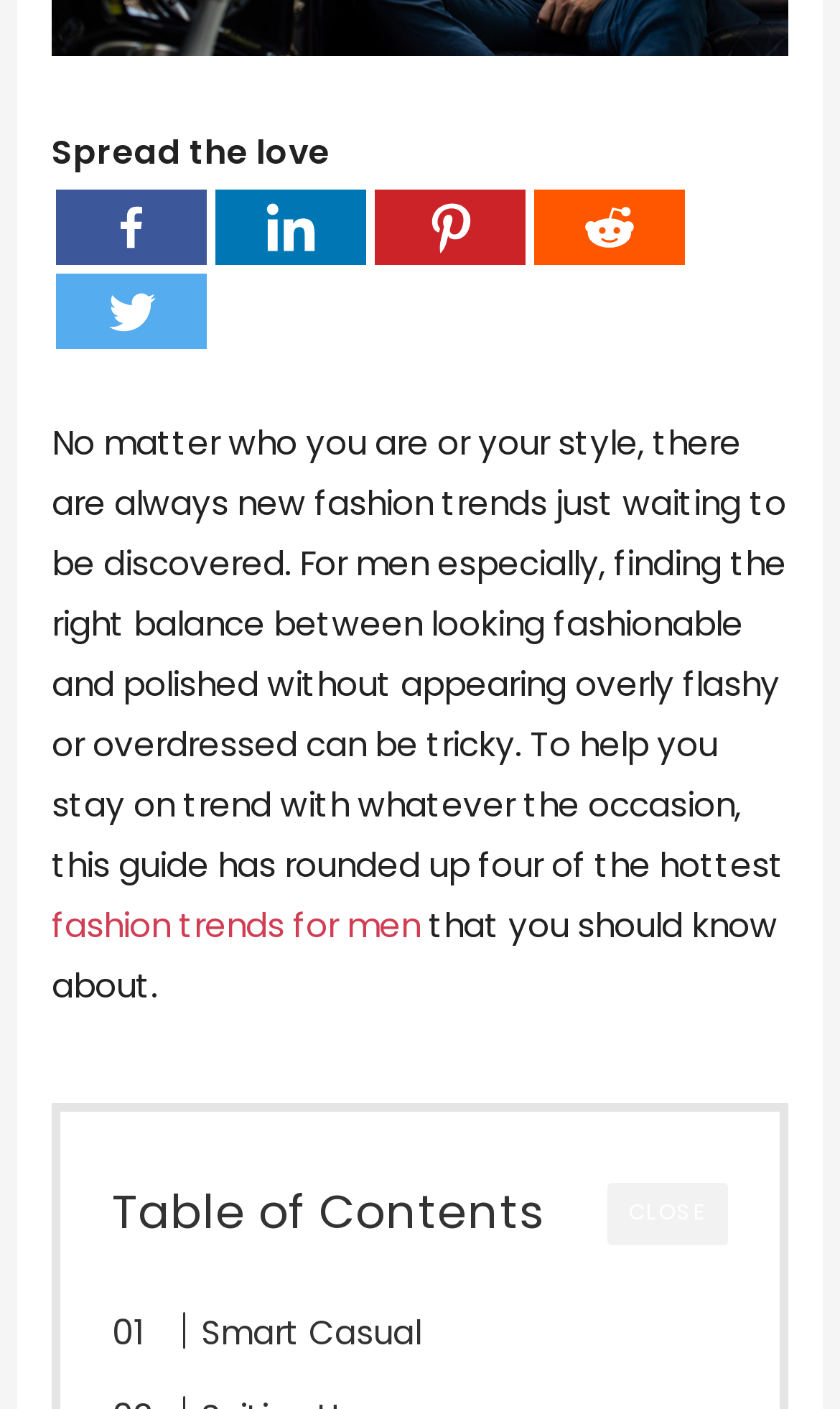Provide the bounding box coordinates in the format (top-left x, top-left y, bottom-right x, bottom-right y). All values are floating point numbers between 0 and 1. Determine the bounding box coordinate of the UI element described as: Bloom Syndrome Registry

None